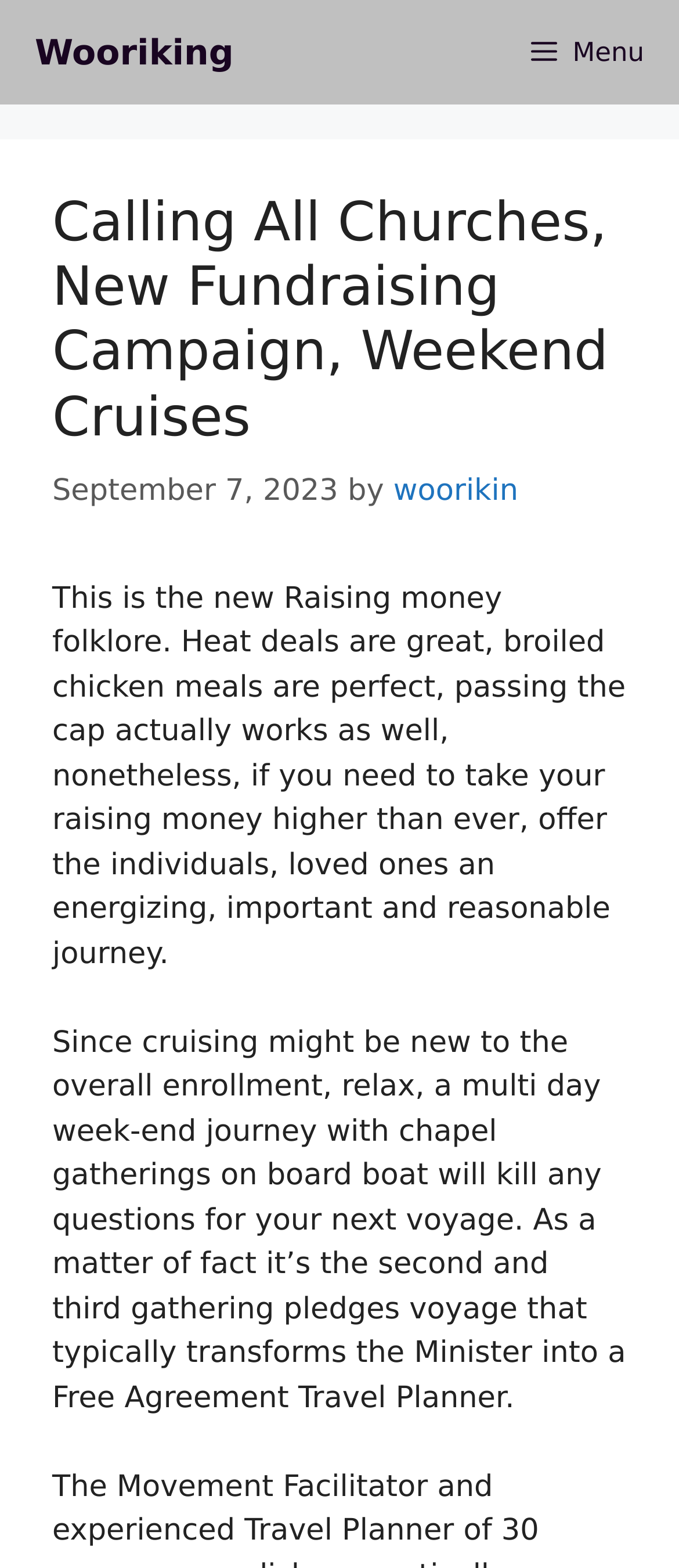Please extract and provide the main headline of the webpage.

Calling All Churches, New Fundraising Campaign, Weekend Cruises